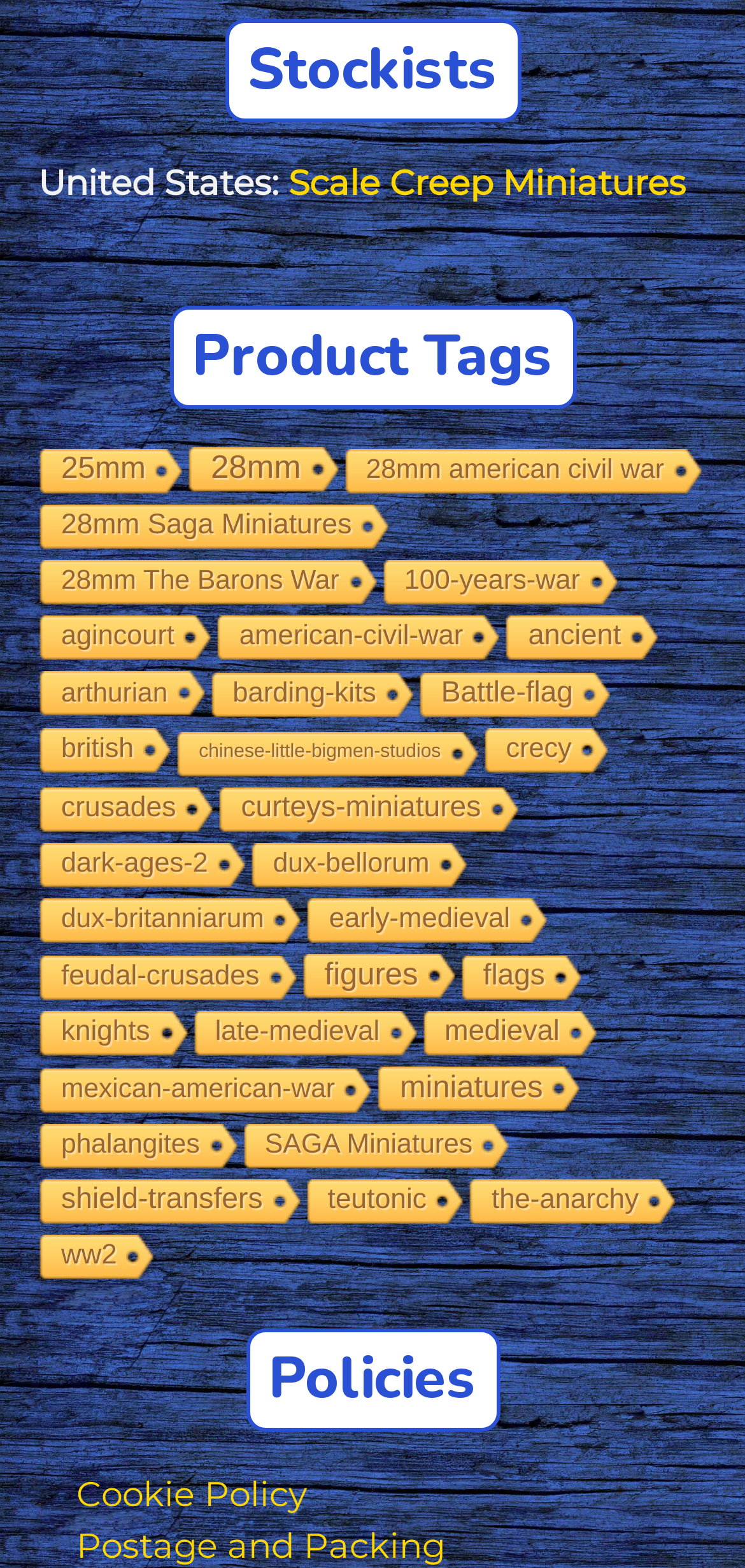Please find the bounding box coordinates of the clickable region needed to complete the following instruction: "Go to 'Policies'". The bounding box coordinates must consist of four float numbers between 0 and 1, i.e., [left, top, right, bottom].

[0.329, 0.848, 0.671, 0.914]